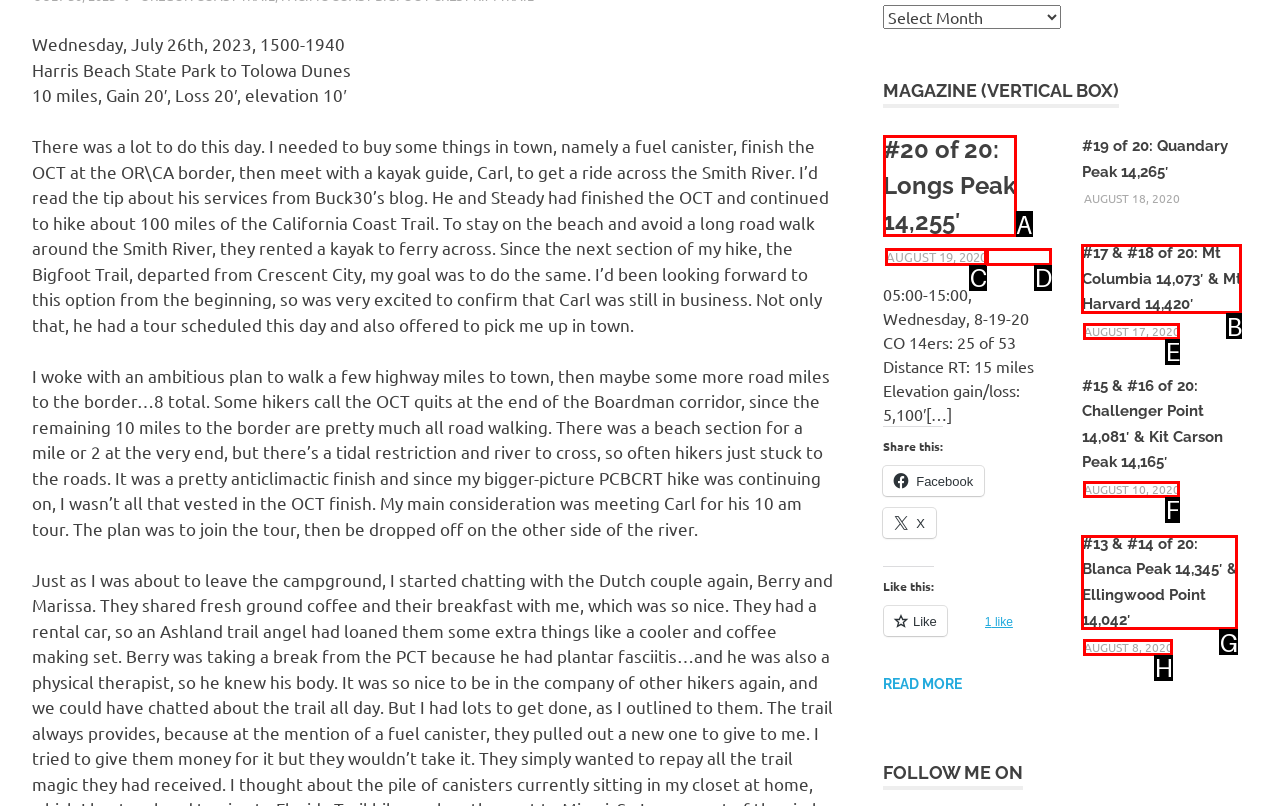Which HTML element among the options matches this description: August 10, 2020? Answer with the letter representing your choice.

F